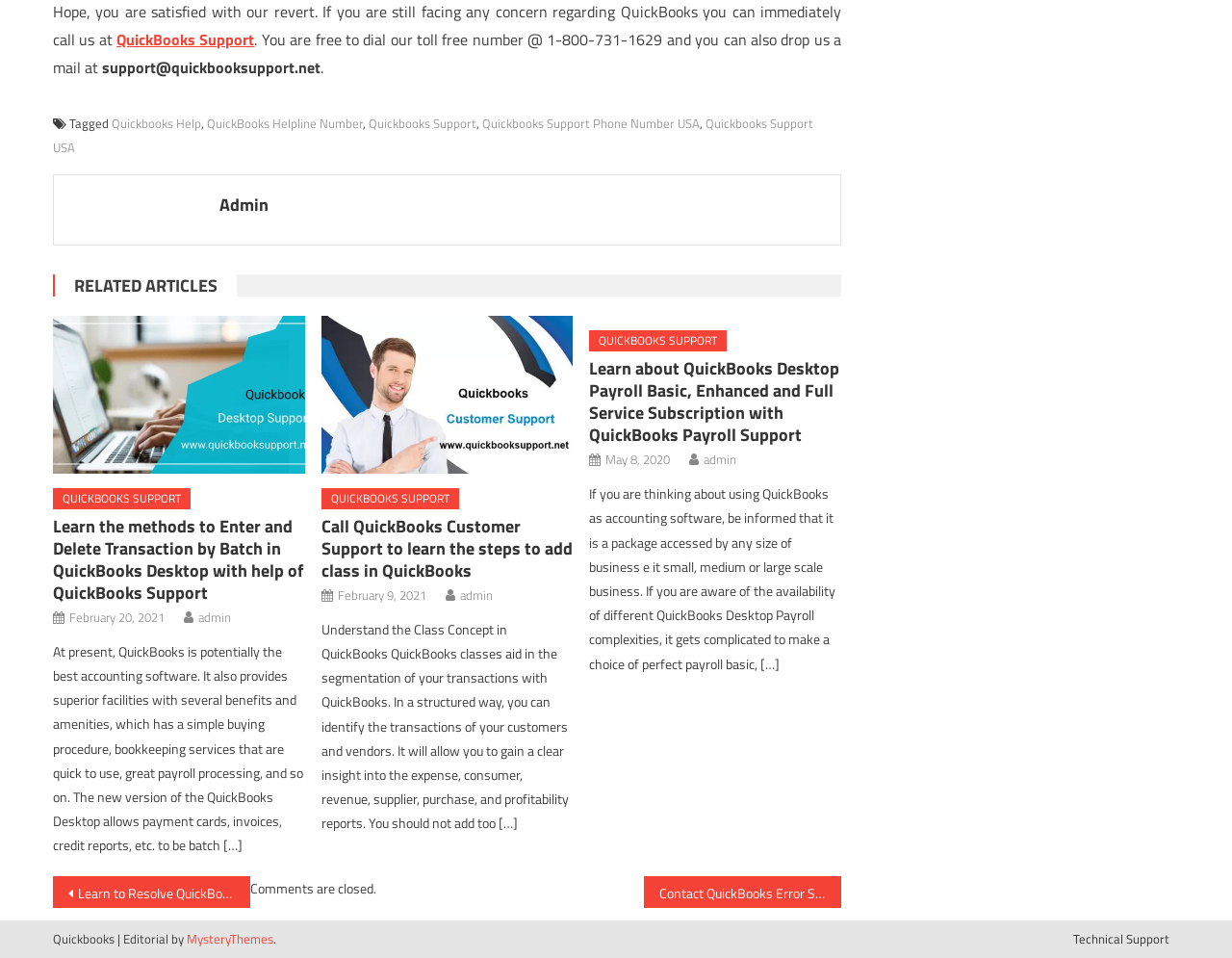Could you determine the bounding box coordinates of the clickable element to complete the instruction: "Get Technical Support"? Provide the coordinates as four float numbers between 0 and 1, i.e., [left, top, right, bottom].

[0.871, 0.969, 0.949, 0.99]